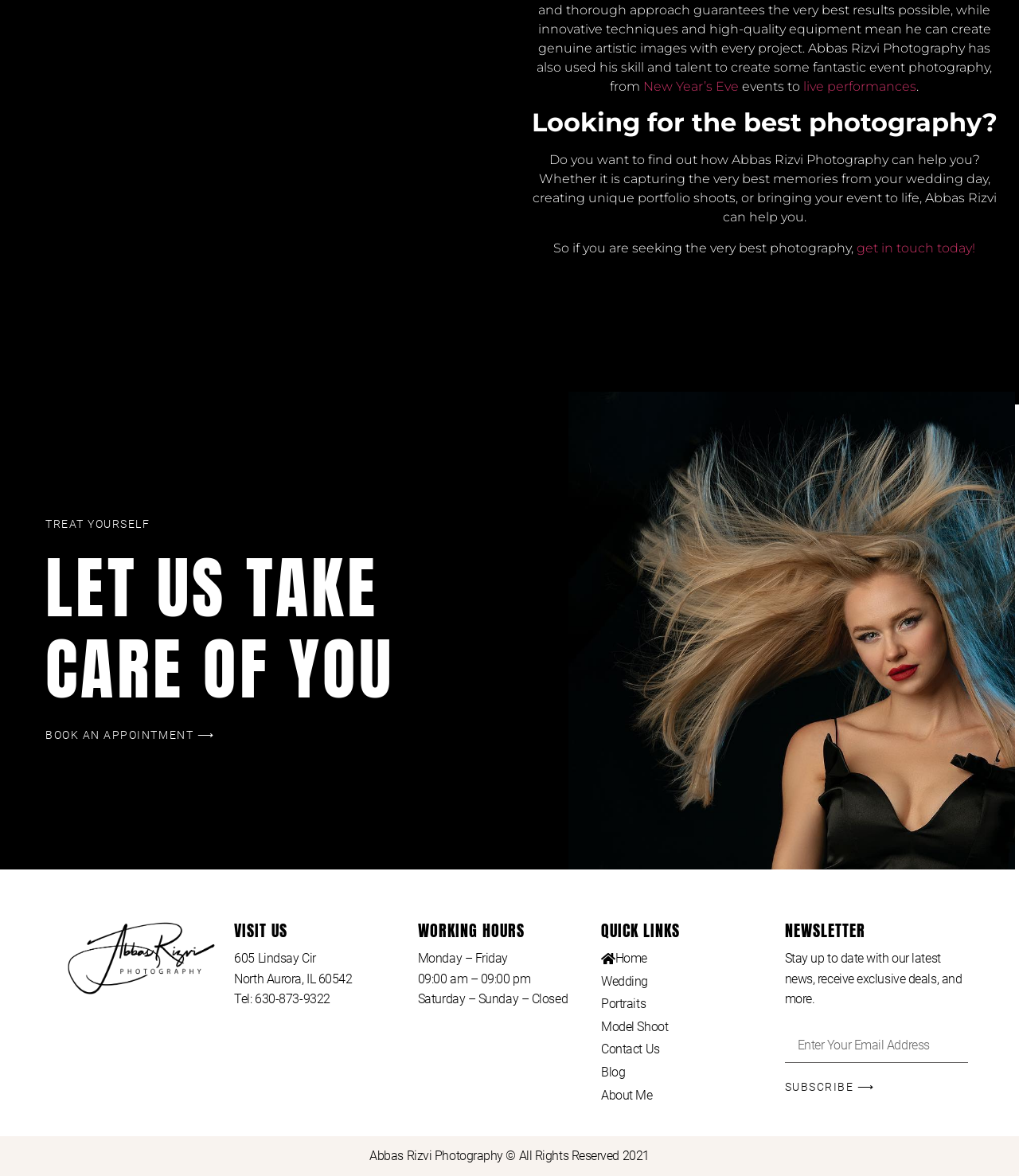How can I get in touch with the photographer?
Look at the image and answer the question with a single word or phrase.

Get in touch today!